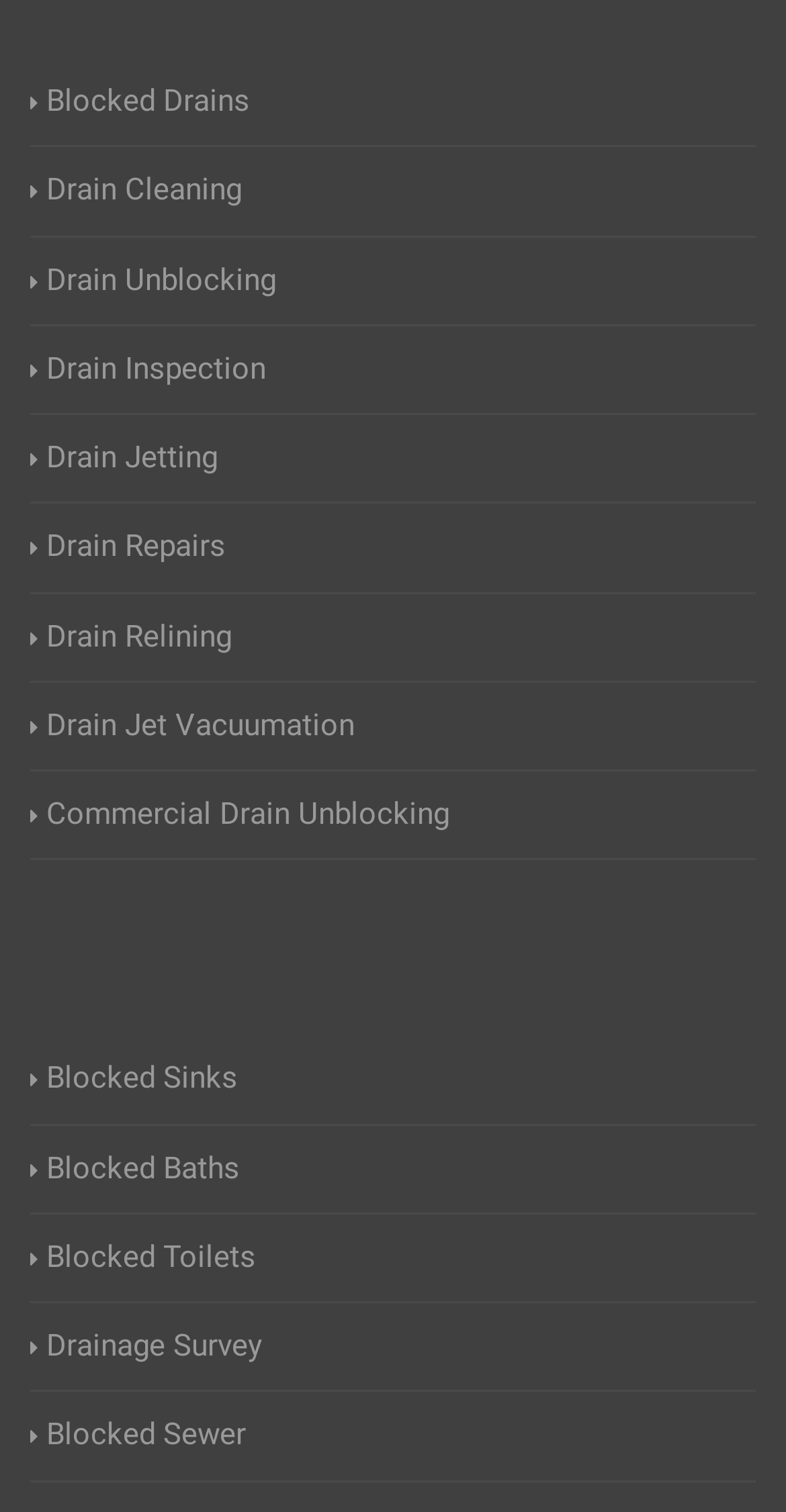Carefully examine the image and provide an in-depth answer to the question: Are there services offered for other plumbing issues?

In addition to drain-related services, I can see links for other plumbing issues, such as blocked sinks, baths, toilets, and sewers, indicating that the website offers services for these issues as well.